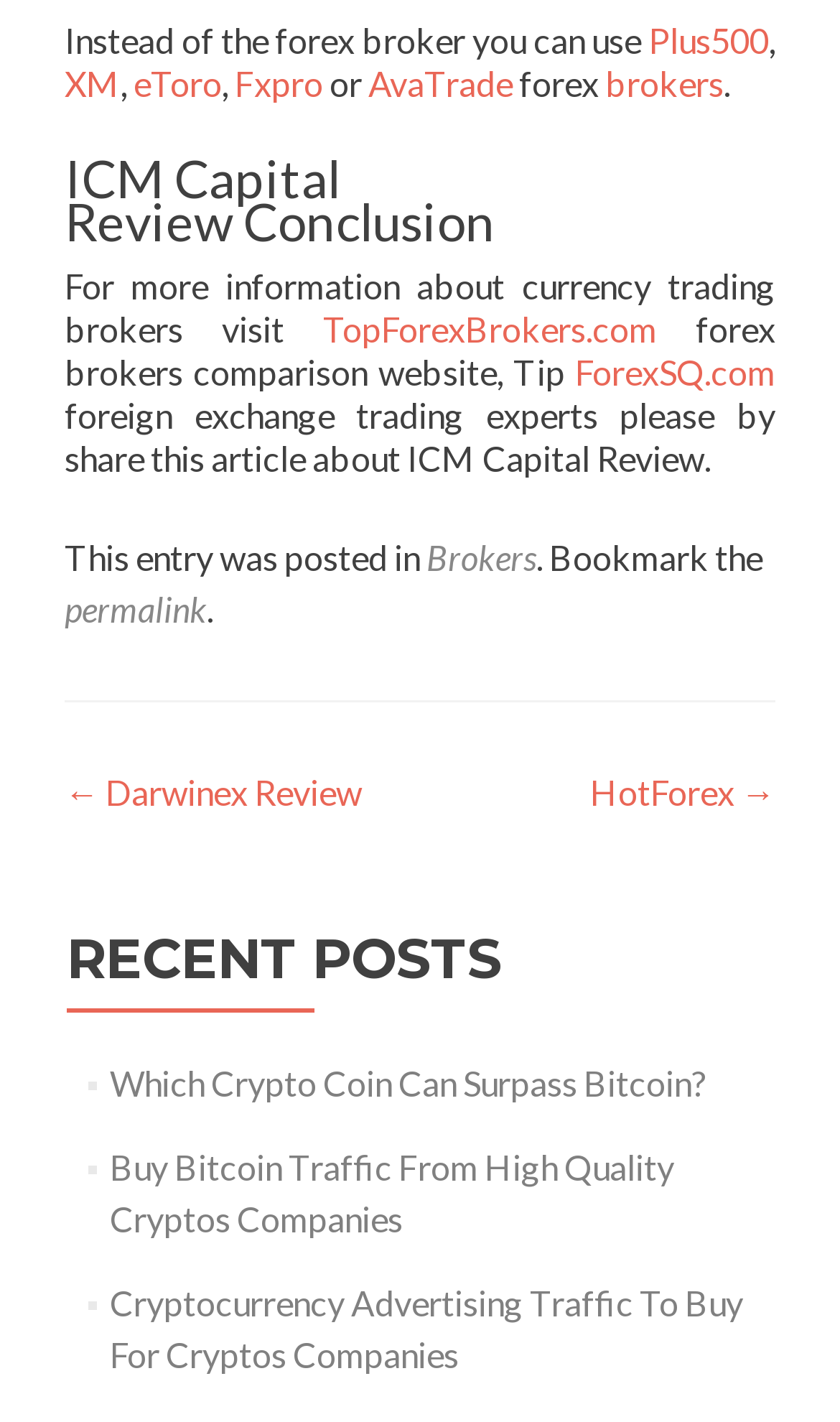Identify the bounding box coordinates for the UI element that matches this description: "← Darwinex Review".

[0.077, 0.542, 0.431, 0.571]